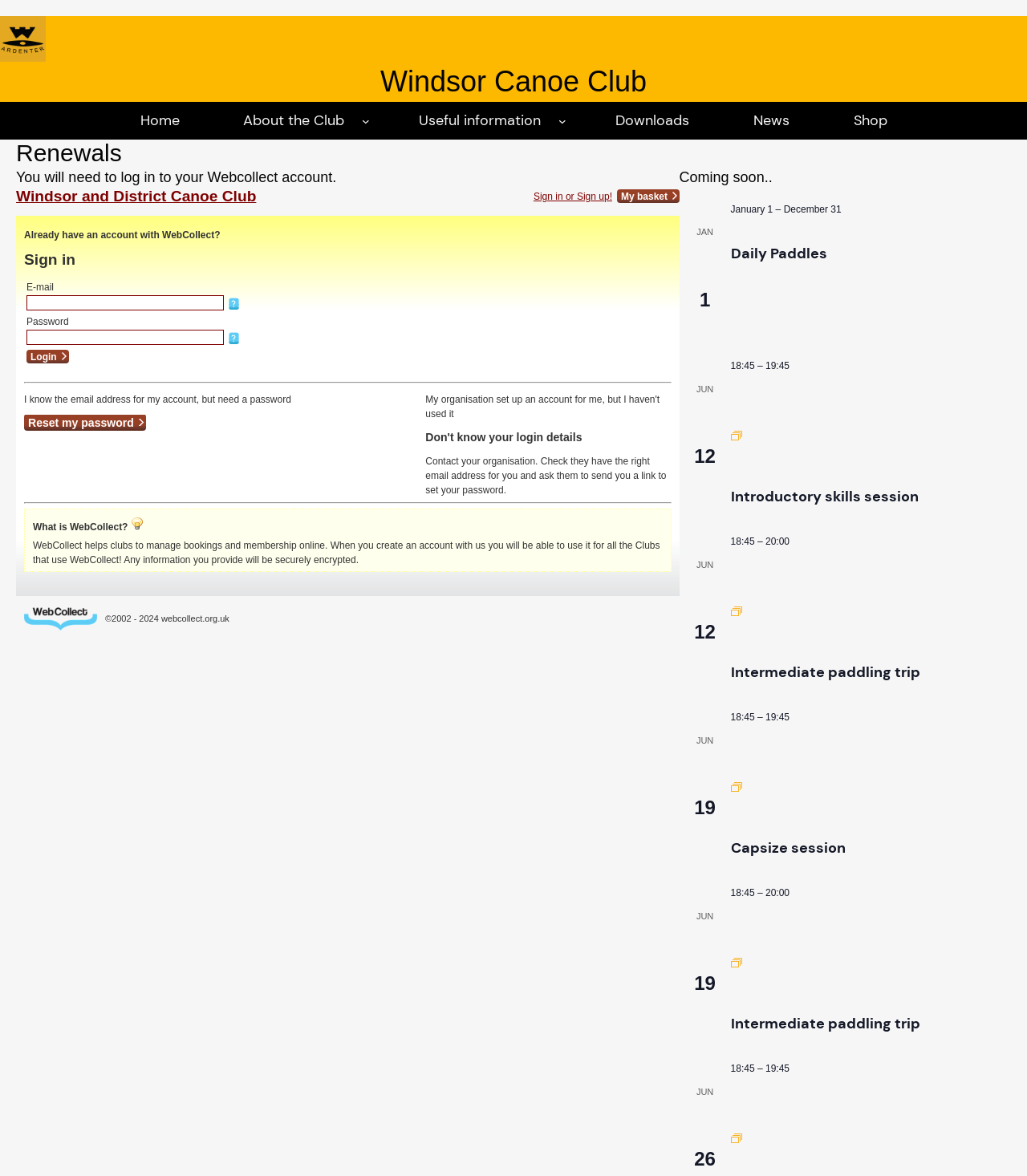Use one word or a short phrase to answer the question provided: 
What is the purpose of the 'Renewals' section?

To renew membership